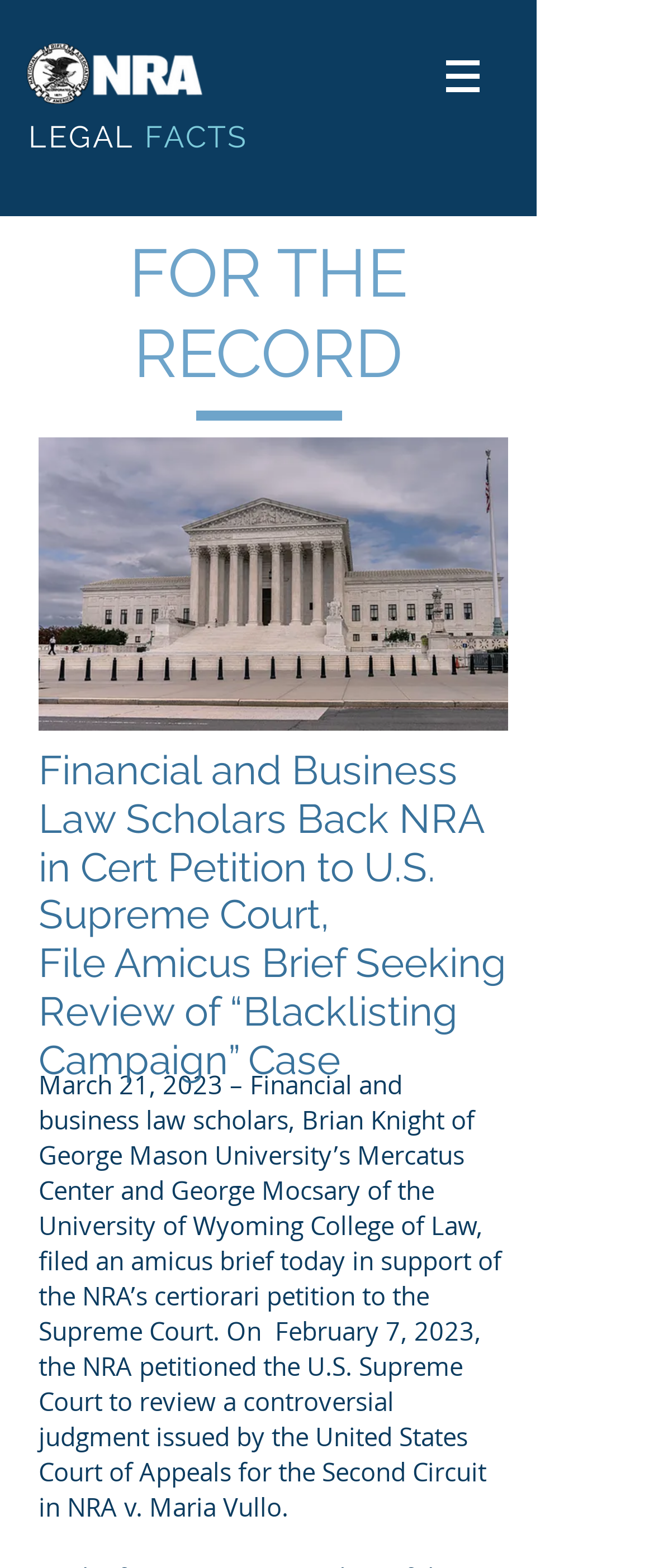Find the bounding box coordinates for the HTML element described in this sentence: "LEGAL FACTS". Provide the coordinates as four float numbers between 0 and 1, in the format [left, top, right, bottom].

[0.044, 0.076, 0.379, 0.098]